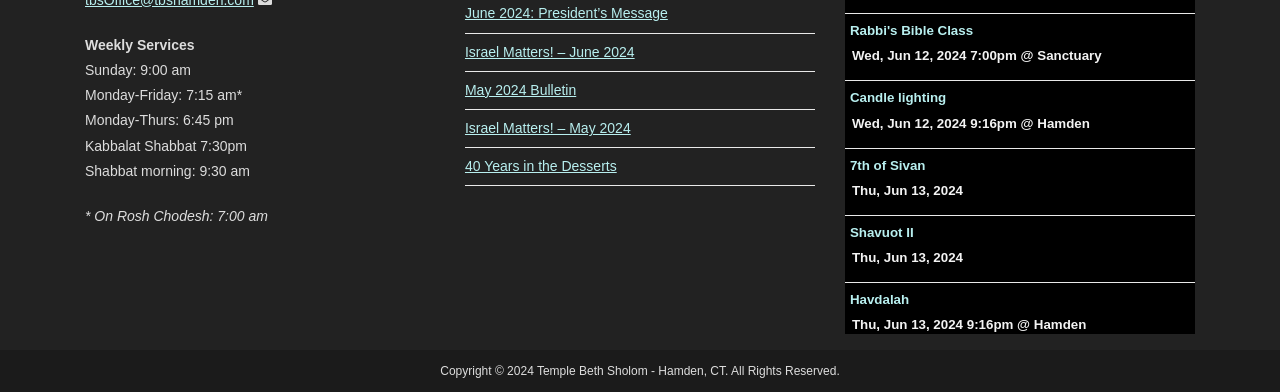What time is the Candle lighting event on June 12, 2024?
We need a detailed and meticulous answer to the question.

The Candle lighting event is listed in the grid section of the webpage, and its details include the date and time. According to the text, the event is on June 12, 2024, at 9:16pm.